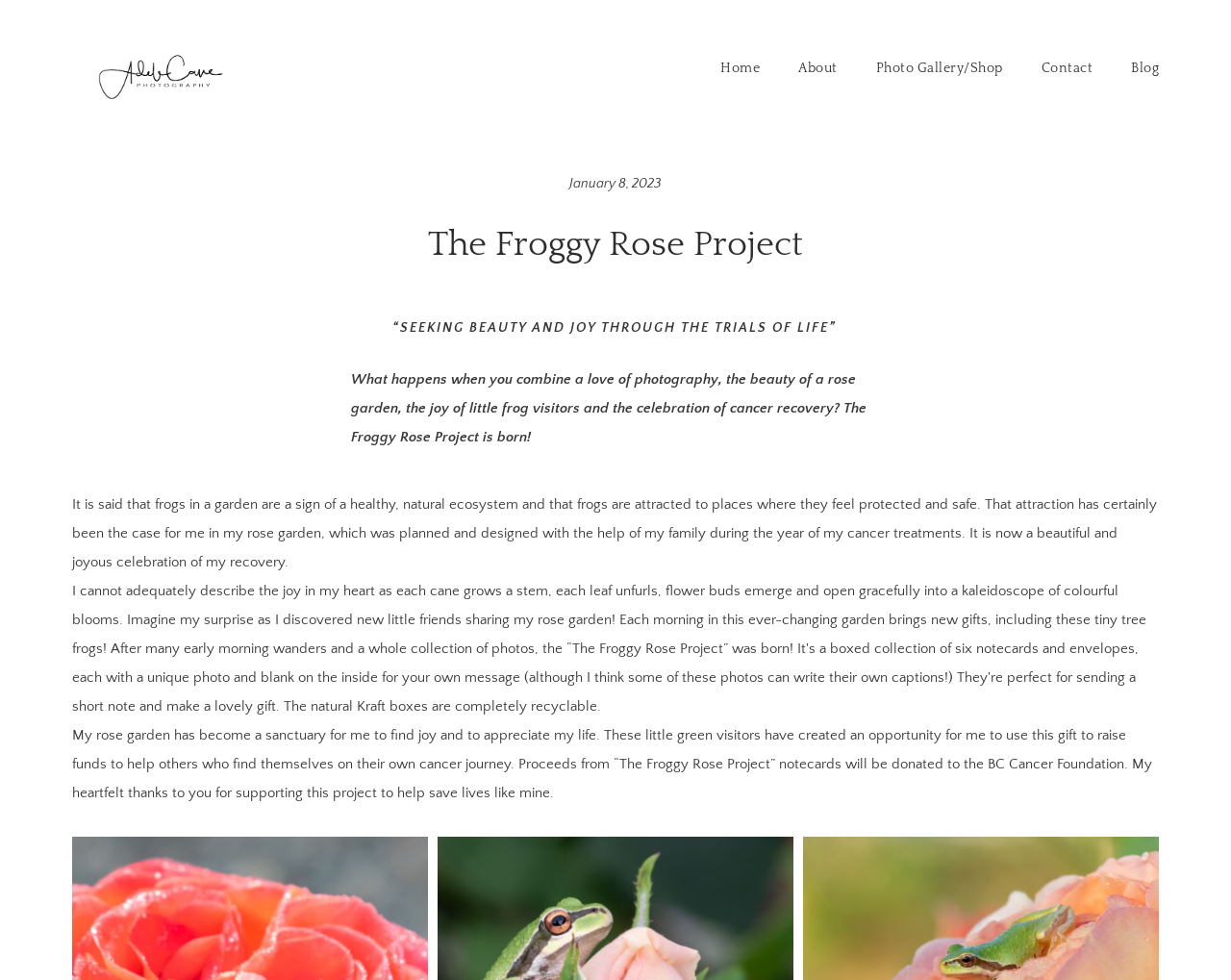Elaborate on the webpage's design and content in a detailed caption.

The webpage is about "The Froggy Rose Project" by Adele Cave Photography. At the top left, there is a logo consisting of a link and an image. Below the logo, there is a navigation menu with five links: "Home", "About", "Photo Gallery/Shop", "Contact", and "Blog". Each link is preceded by a list marker.

The main content of the webpage is divided into sections. The first section has a heading "The Froggy Rose Project" and a quote "“SEEKING BEAUTY AND JOY THROUGH THE TRIALS OF LIFE”". Below the quote, there is a paragraph describing the project, which combines a love of photography, the beauty of a rose garden, the joy of little frog visitors, and the celebration of cancer recovery.

The next section has a paragraph explaining the significance of frogs in a garden and how the rose garden was planned and designed during the year of cancer treatments. It is now a celebration of the author's recovery.

The final section has a paragraph describing the rose garden as a sanctuary for the author to find joy and appreciate life. The author also mentions that proceeds from "The Froggy Rose Project" notecards will be donated to the BC Cancer Foundation. The date "January 8, 2023" is displayed above the main content.